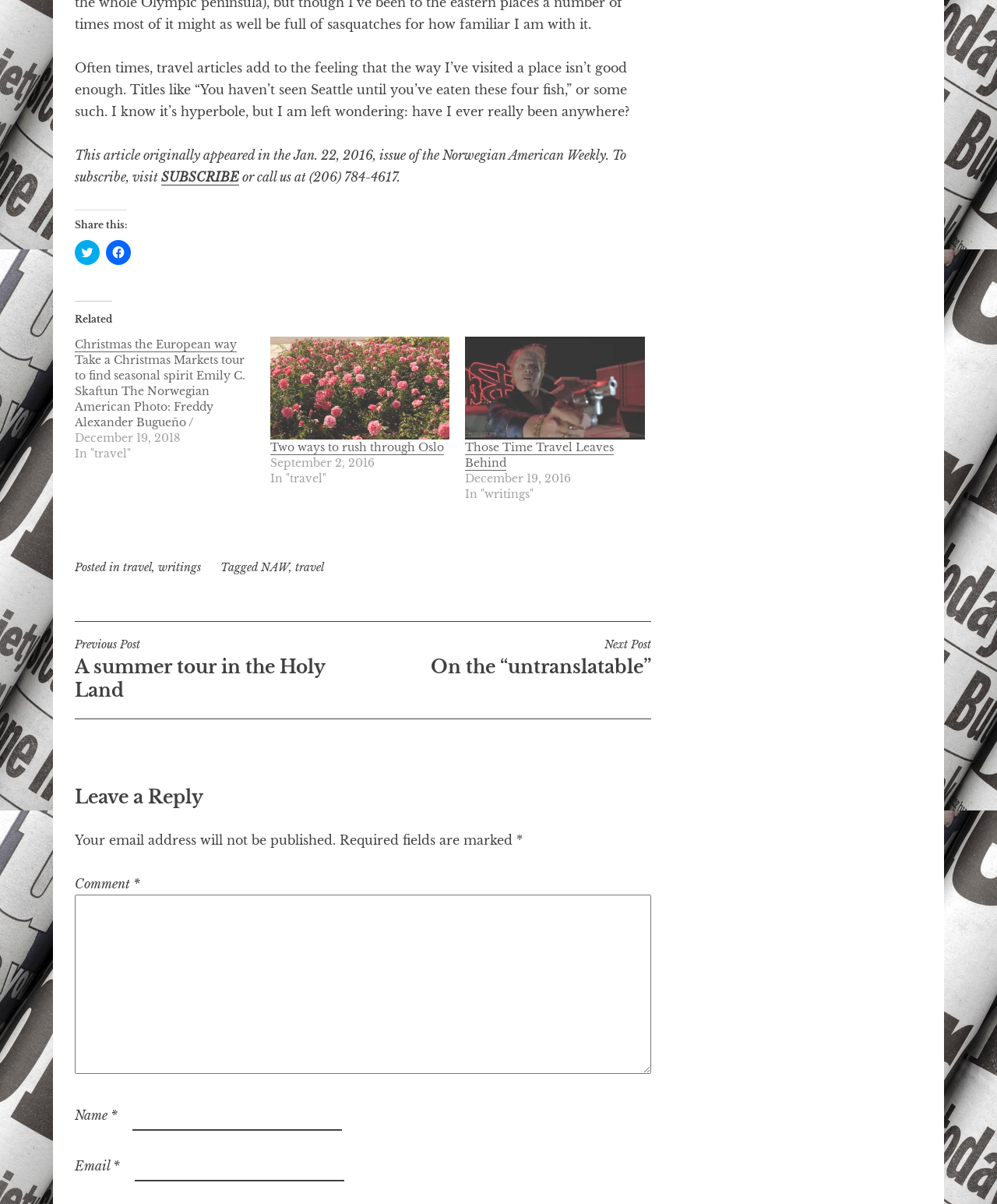Find the bounding box coordinates of the element to click in order to complete the given instruction: "Share this on Twitter."

[0.075, 0.199, 0.1, 0.22]